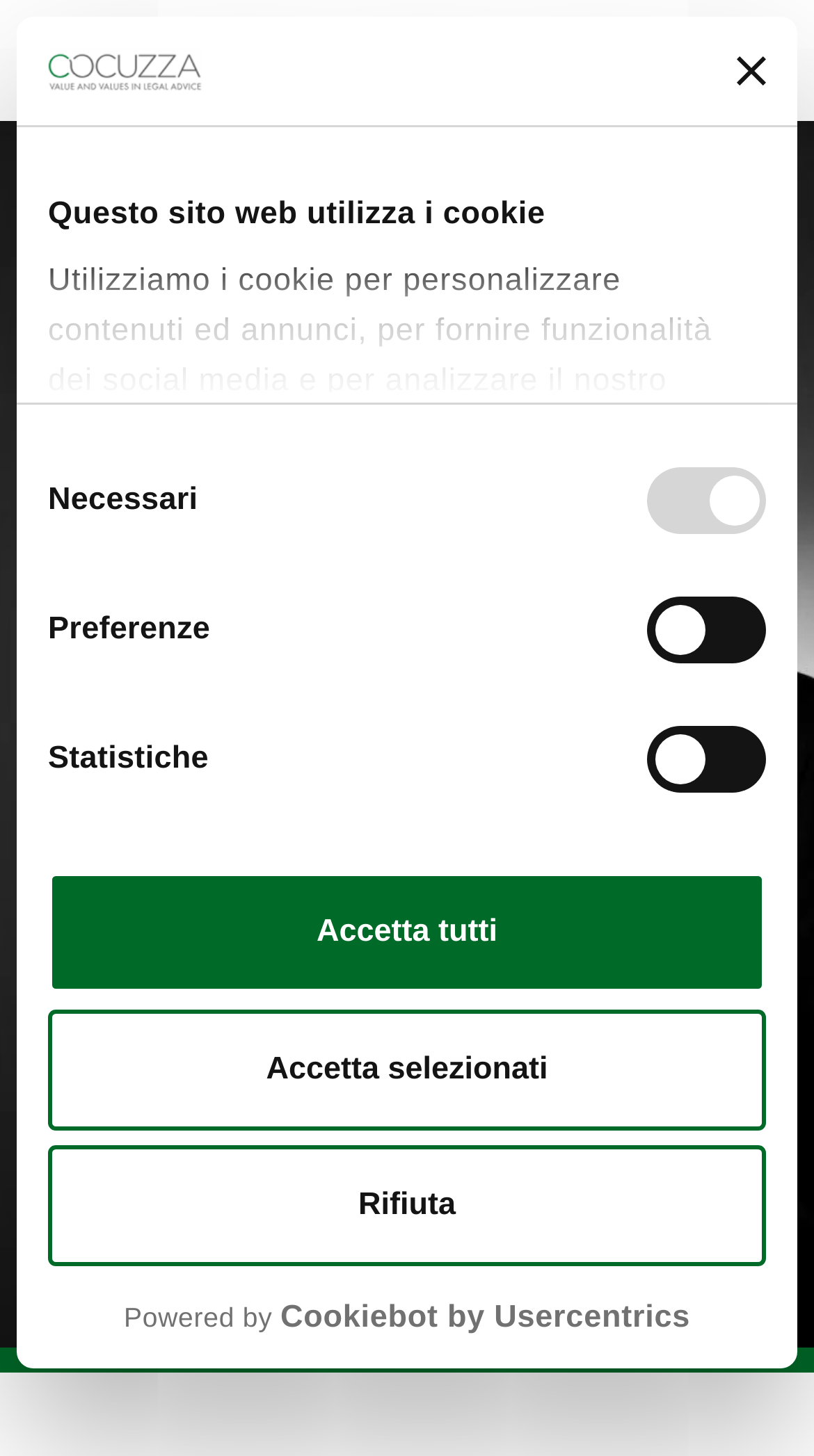Find the bounding box coordinates for the area that should be clicked to accomplish the instruction: "Click the logo".

[0.059, 0.033, 0.248, 0.065]